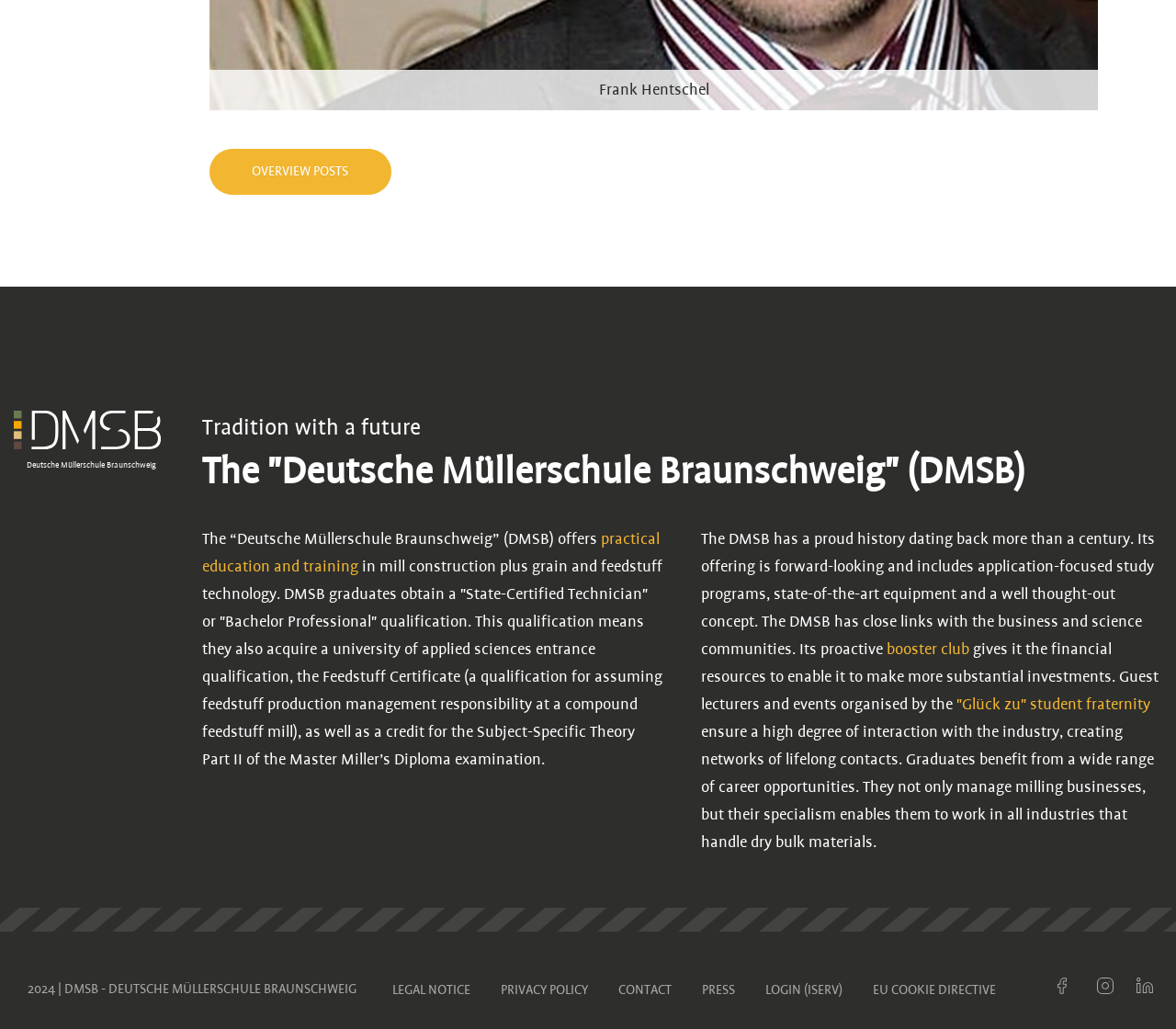Please locate the bounding box coordinates for the element that should be clicked to achieve the following instruction: "Visit the 'booster club'". Ensure the coordinates are given as four float numbers between 0 and 1, i.e., [left, top, right, bottom].

[0.754, 0.623, 0.824, 0.638]